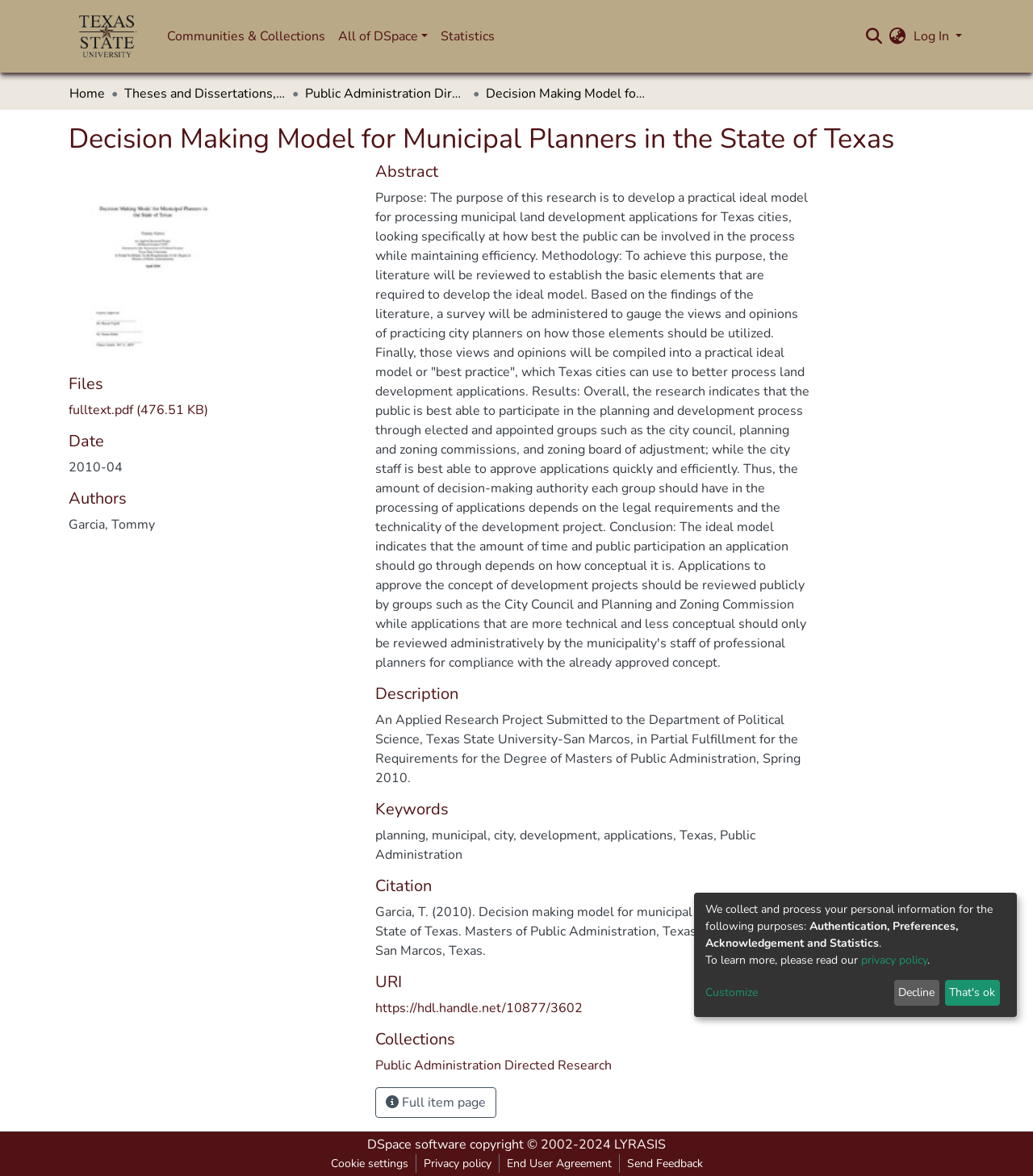Pinpoint the bounding box coordinates of the area that must be clicked to complete this instruction: "Log in to the system".

[0.882, 0.018, 0.934, 0.044]